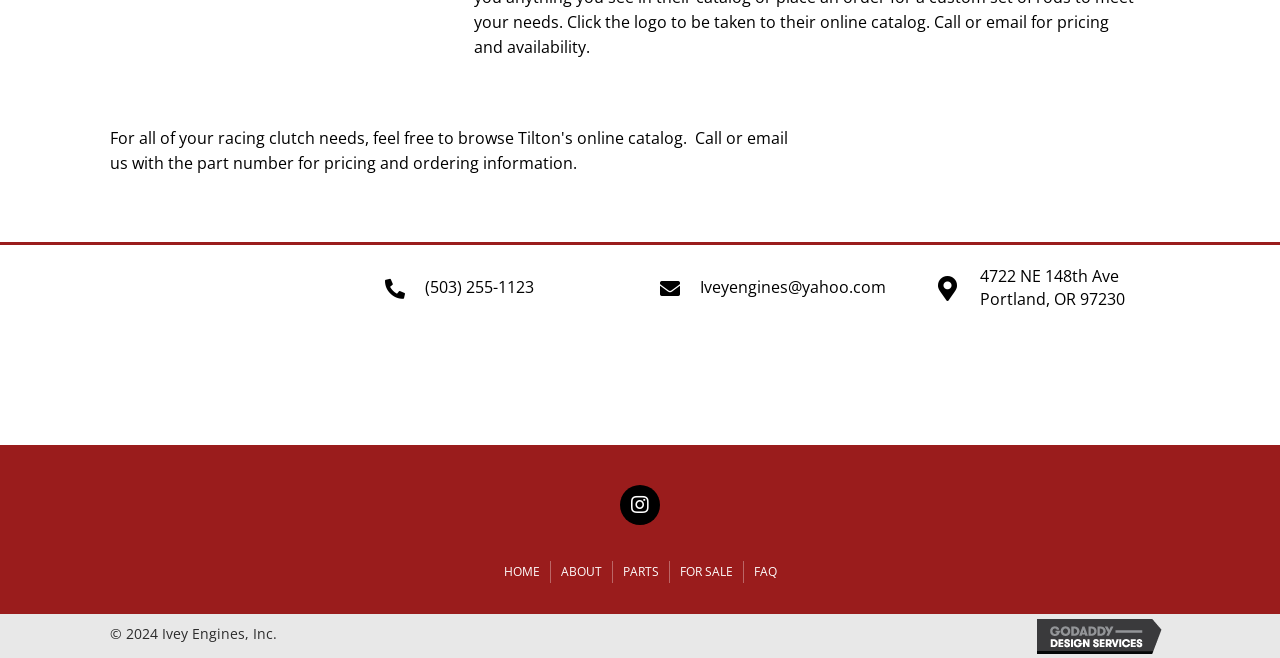Find the bounding box coordinates of the element's region that should be clicked in order to follow the given instruction: "go to HOME page". The coordinates should consist of four float numbers between 0 and 1, i.e., [left, top, right, bottom].

[0.386, 0.853, 0.429, 0.886]